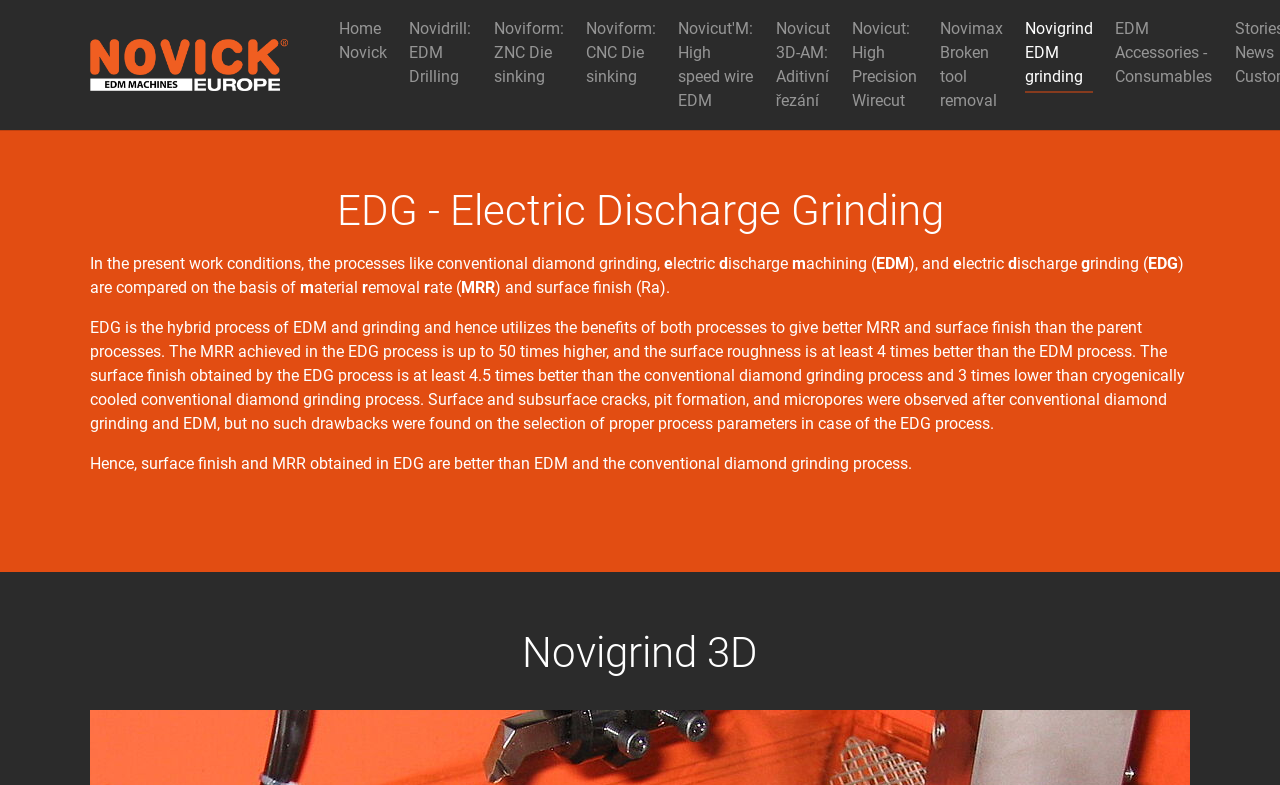What is the name of the logo on the top left?
Please give a detailed and thorough answer to the question, covering all relevant points.

I found the logo on the top left of the webpage, which is an image with a link. The text associated with this image is 'Affordable High Quality EDM Machines Made for Europe logo'.